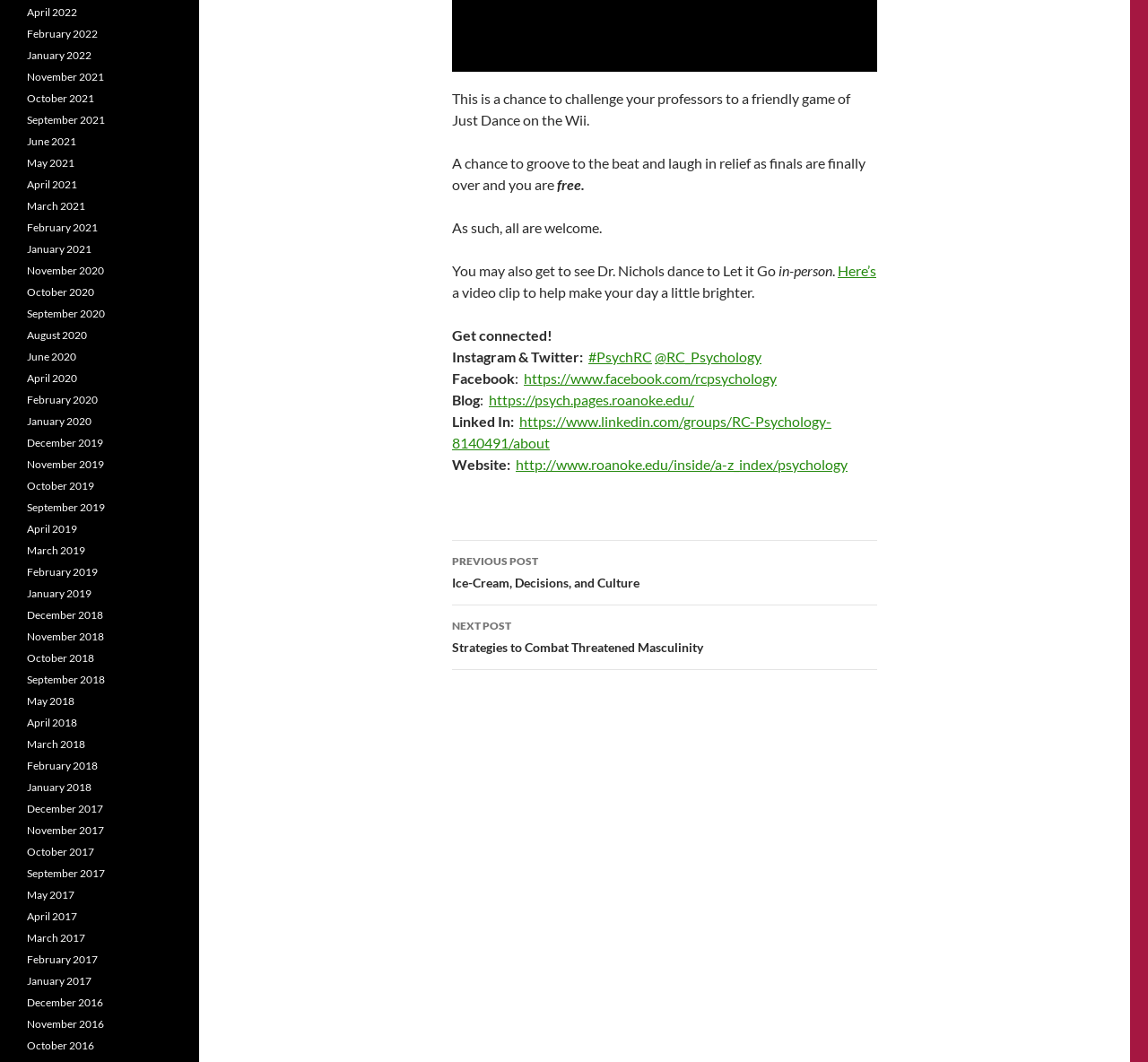What is the format of the media mentioned in the text?
Using the visual information from the image, give a one-word or short-phrase answer.

Video clip